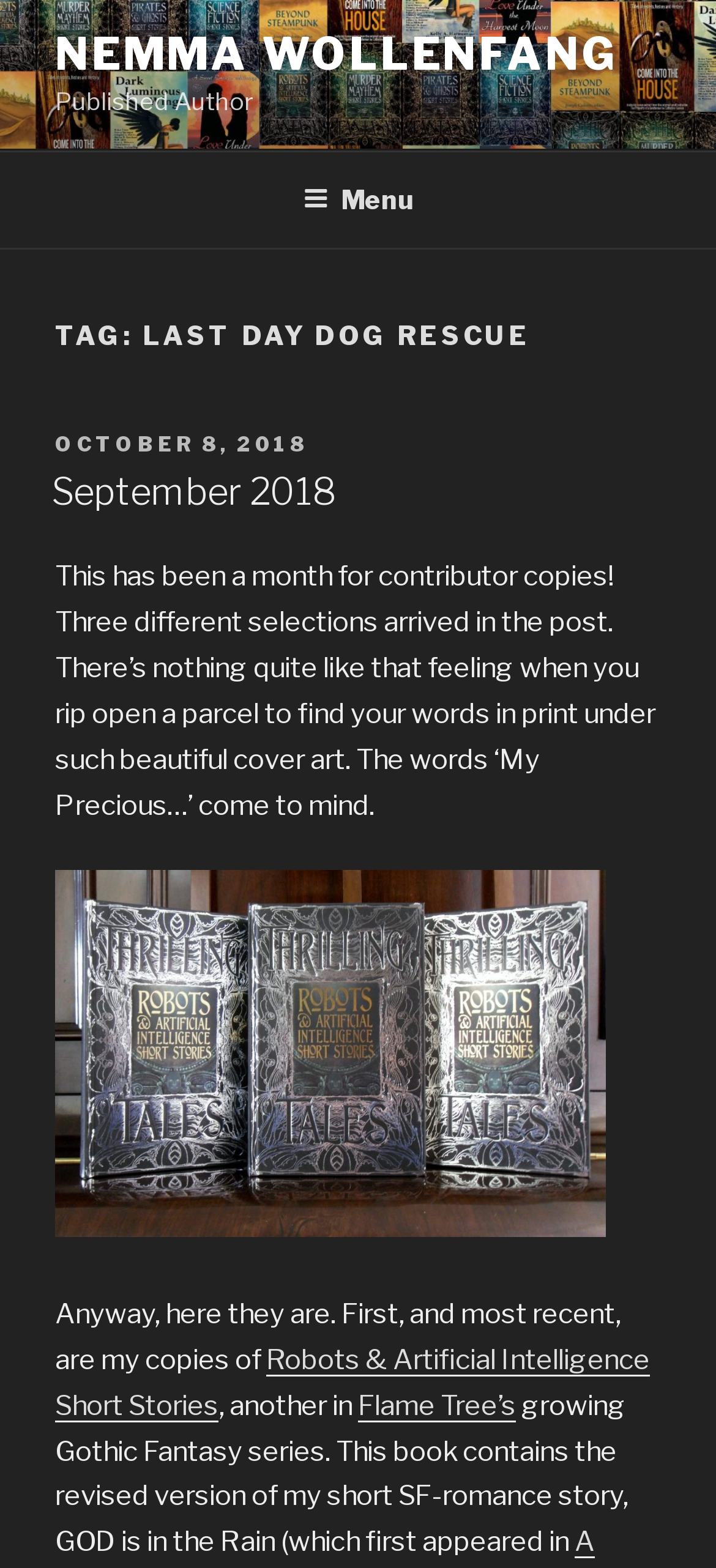Give a concise answer of one word or phrase to the question: 
What is the date of the post?

October 8, 2018